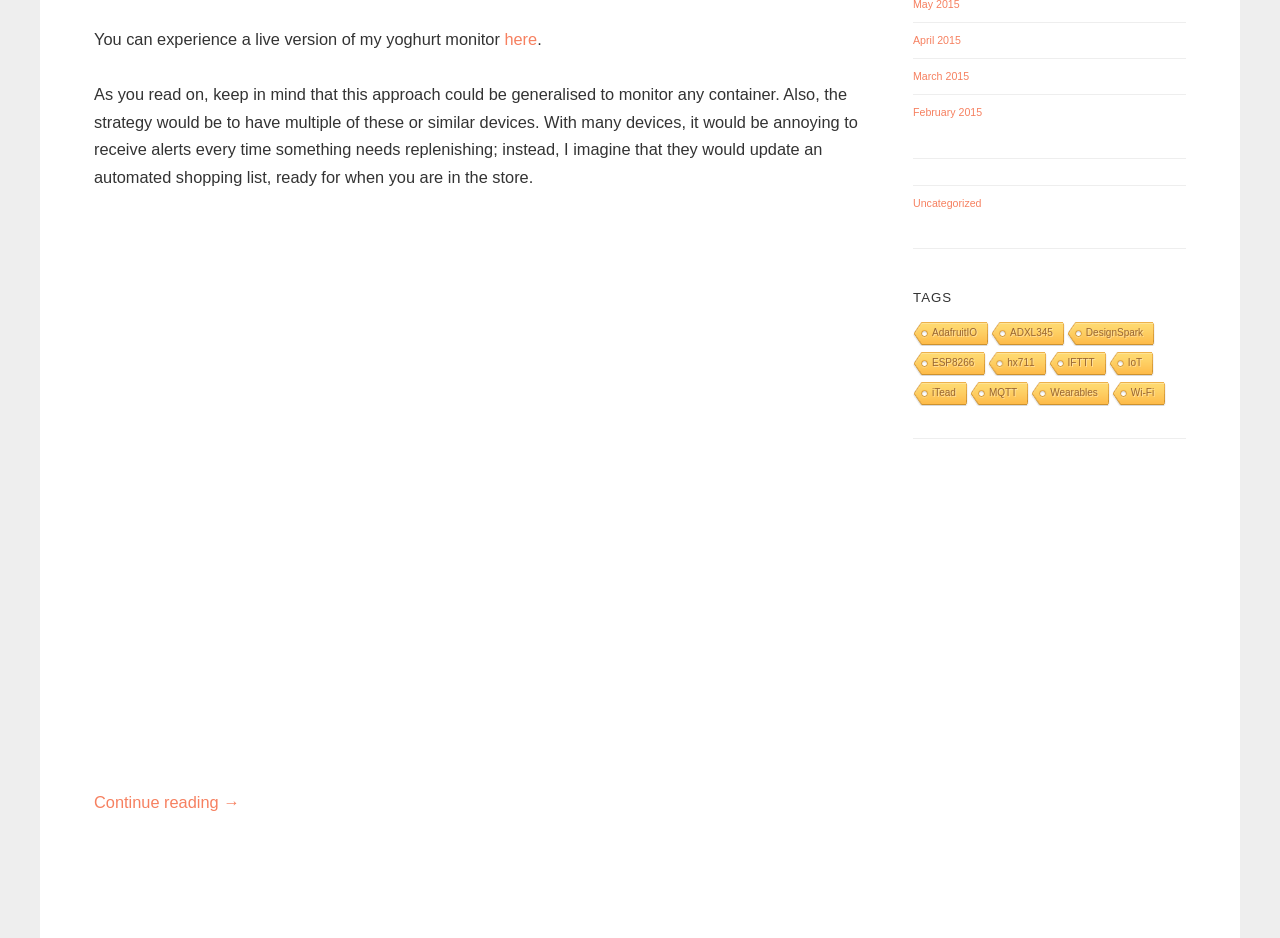Provide the bounding box coordinates for the UI element described in this sentence: "parent_node: Continue reading →". The coordinates should be four float values between 0 and 1, i.e., [left, top, right, bottom].

[0.073, 0.234, 0.671, 0.864]